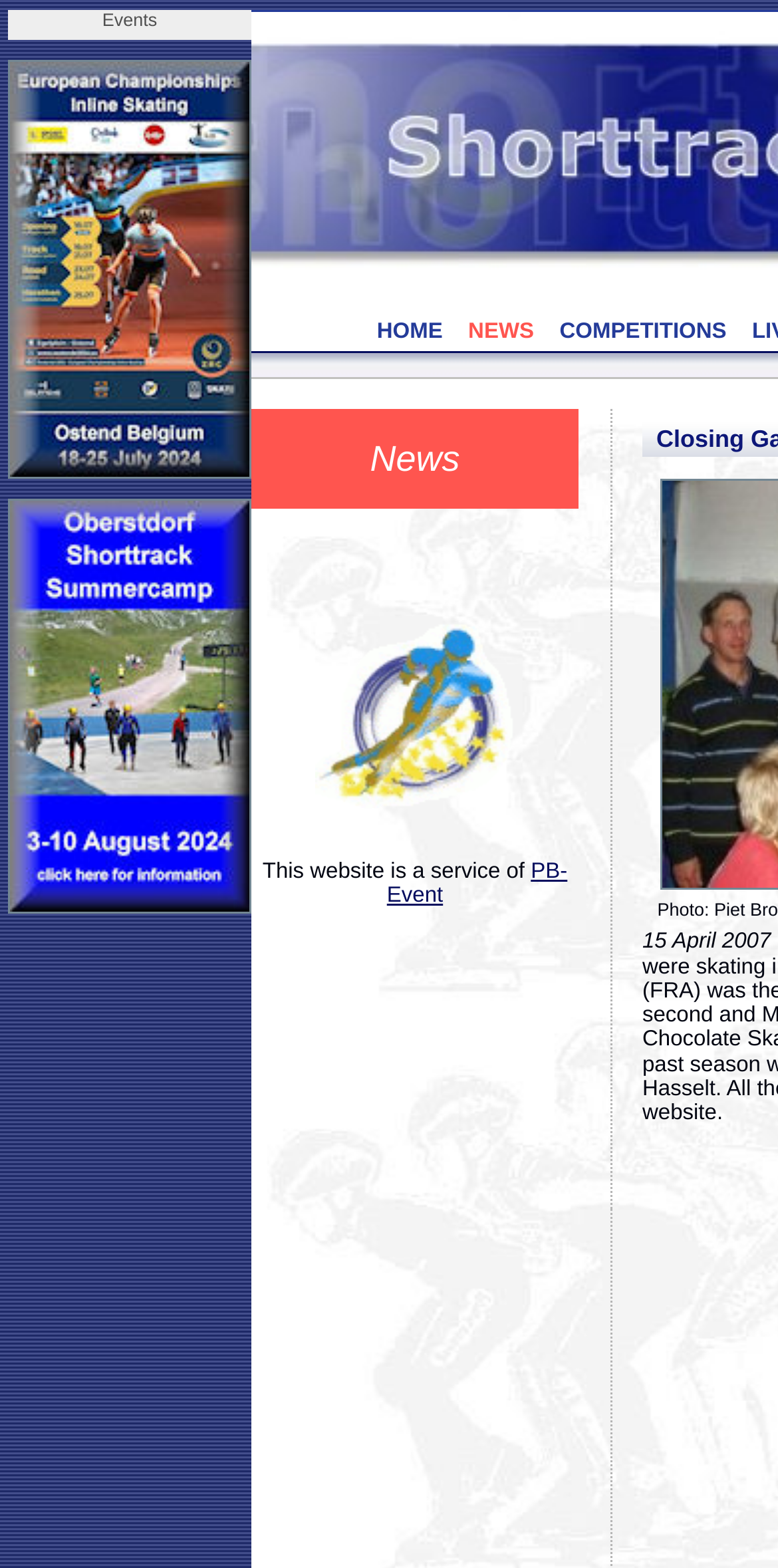Pinpoint the bounding box coordinates of the clickable element to carry out the following instruction: "Click on the NEWS link."

[0.591, 0.199, 0.698, 0.223]